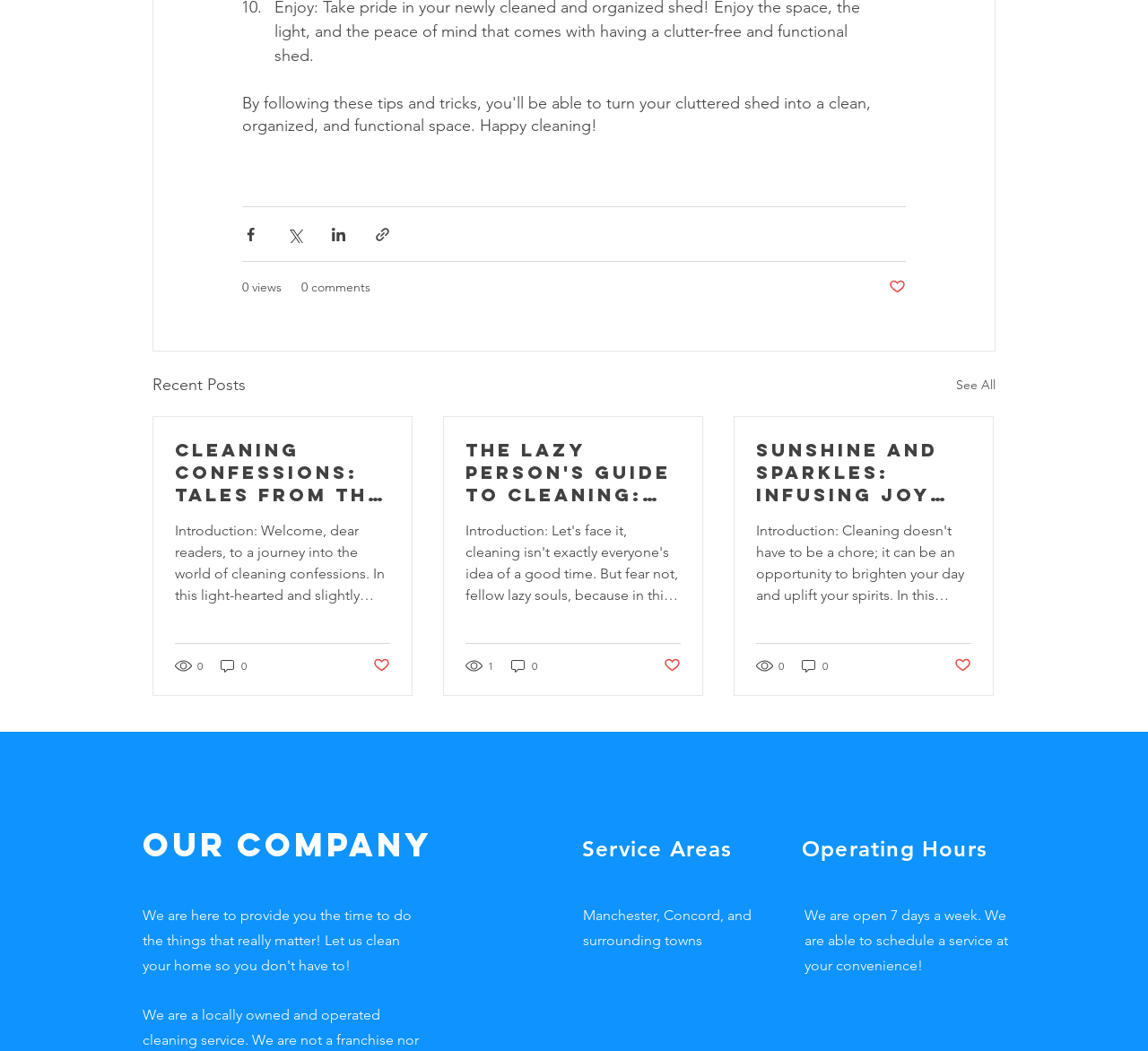Determine the bounding box coordinates of the region I should click to achieve the following instruction: "Contact Andreea Rotaru via email". Ensure the bounding box coordinates are four float numbers between 0 and 1, i.e., [left, top, right, bottom].

None